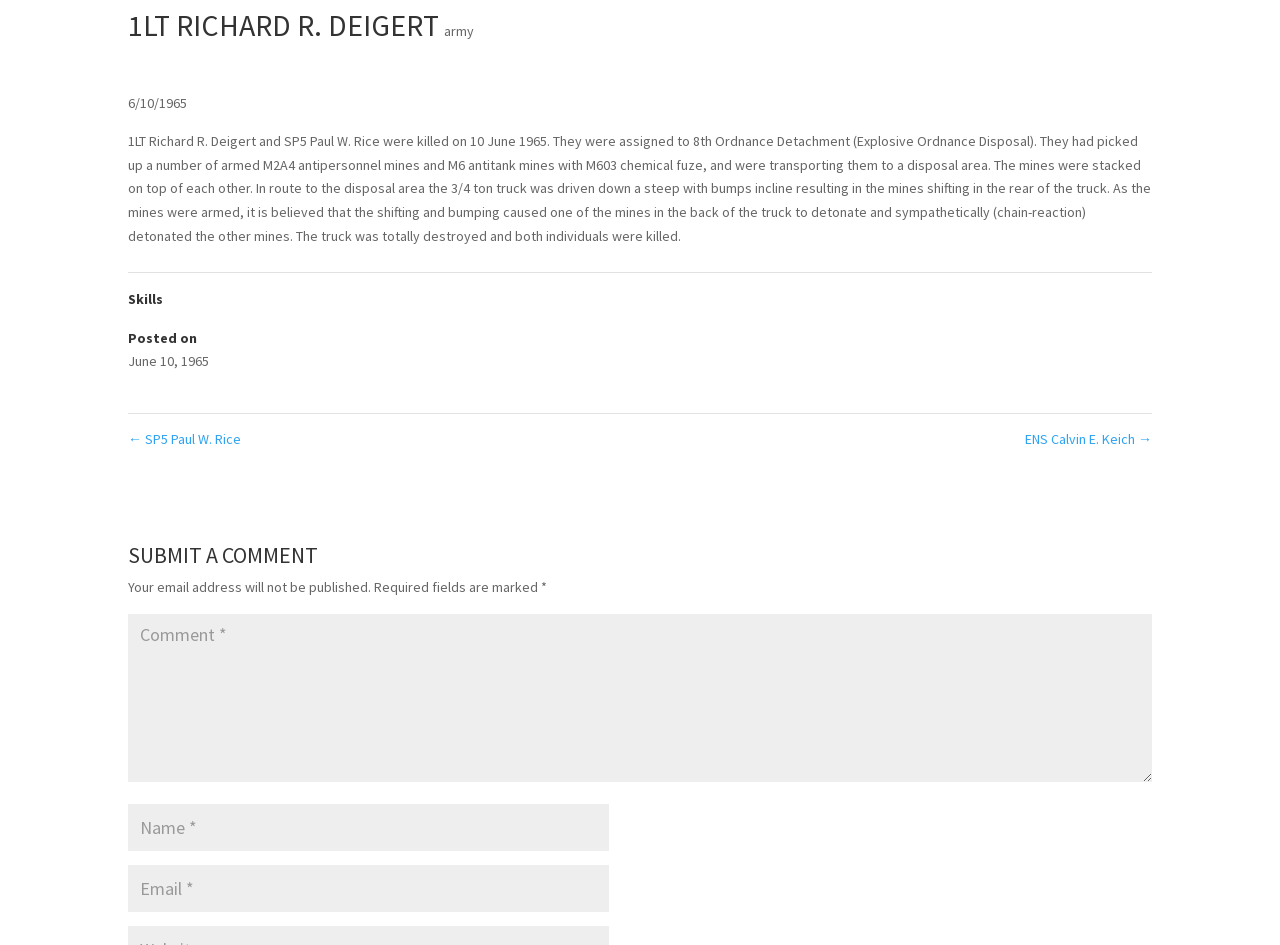Generate a comprehensive description of the webpage content.

This webpage is a memorial page dedicated to 1LT Richard R. Deigert, an EOD Warrior. At the top, there is a heading with the name "1LT RICHARD R. DEIGERT" followed by a link to "army". Below this, there is a section with the birthdate "6/10/1965" and a brief description of the incident that led to his death, along with his colleague SP5 Paul W. Rice. The description explains how they were transporting armed mines that detonated due to the truck's movement, resulting in their deaths.

Further down, there are sections labeled "Skills" and "Posted on" with the date "June 10, 1965". There are also links to the previous and next memorials, "← SP5 Paul W. Rice" and "ENS Calvin E. Keich →", respectively.

The lower half of the page is dedicated to submitting a comment. There is a heading "SUBMIT A COMMENT" followed by a note that the email address will not be published. Below this, there are required fields marked with an asterisk (*) for commenting, including a comment box, a name field, and an email field. Each field has a corresponding label, such as "Comment *" and "Name *".